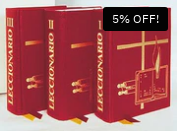What is the purpose of the '5% OFF!' label?
From the screenshot, supply a one-word or short-phrase answer.

To attract customers